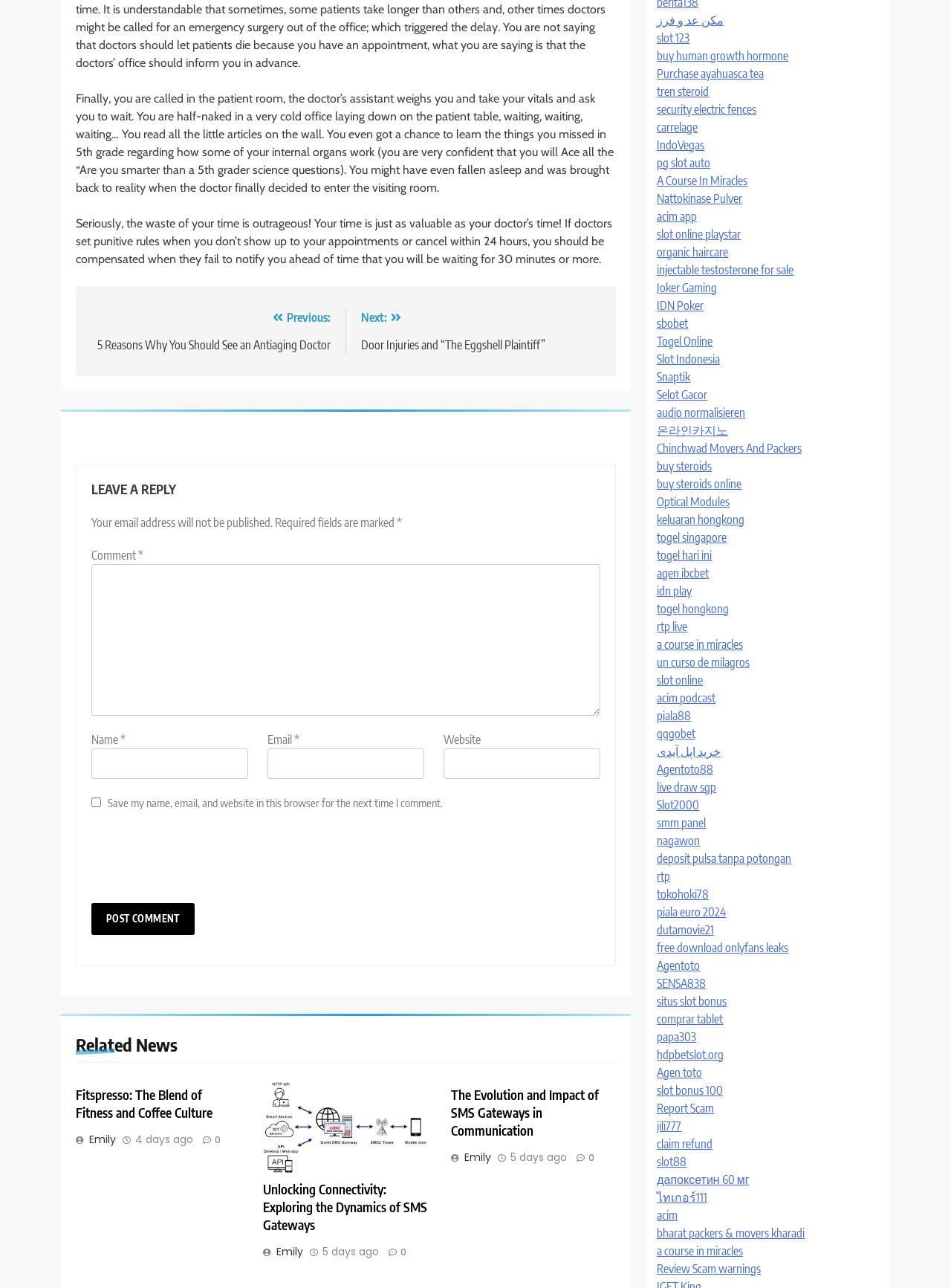Could you determine the bounding box coordinates of the clickable element to complete the instruction: "Read the 'Fitspresso: The Blend of Fitness and Coffee Culture' article"? Provide the coordinates as four float numbers between 0 and 1, i.e., [left, top, right, bottom].

[0.08, 0.844, 0.253, 0.871]